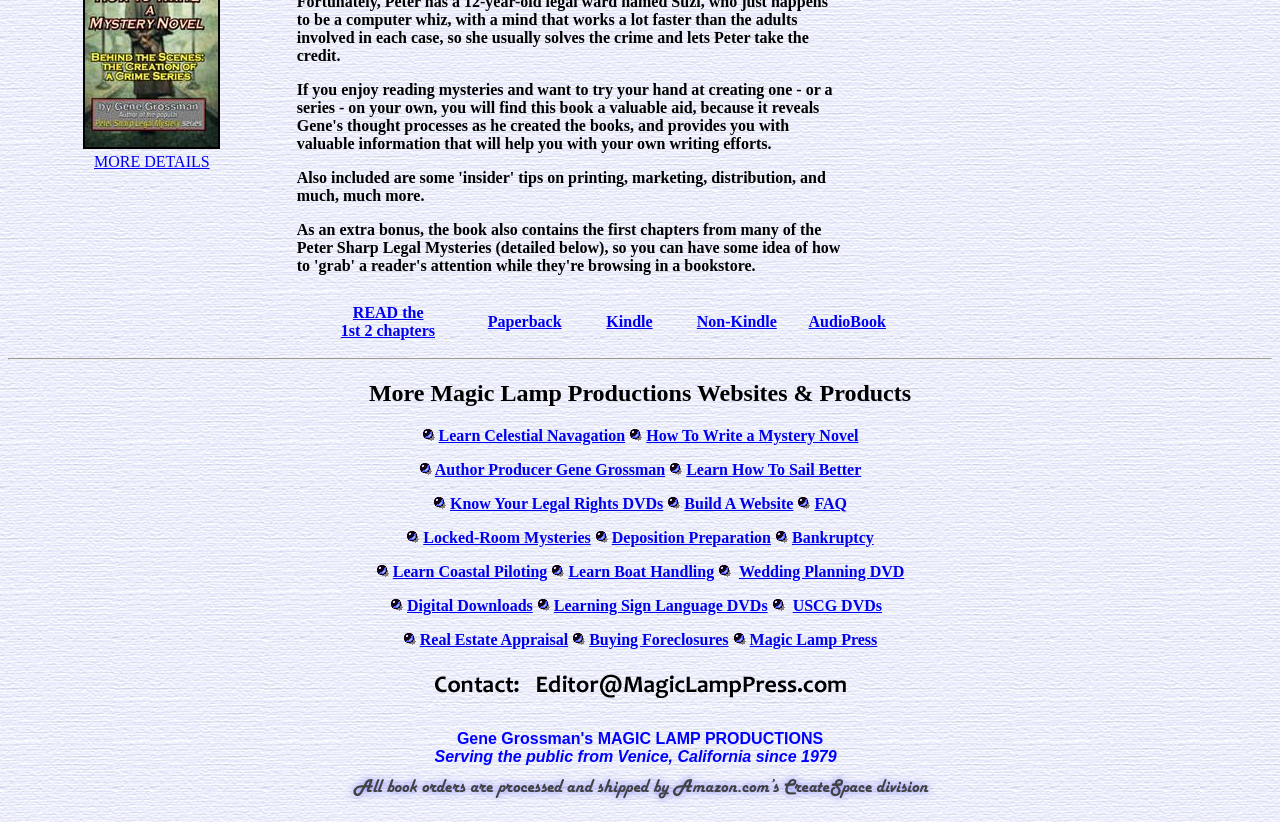Find the bounding box coordinates of the clickable element required to execute the following instruction: "Read the 1st 2 chapters". Provide the coordinates as four float numbers between 0 and 1, i.e., [left, top, right, bottom].

[0.266, 0.37, 0.34, 0.412]